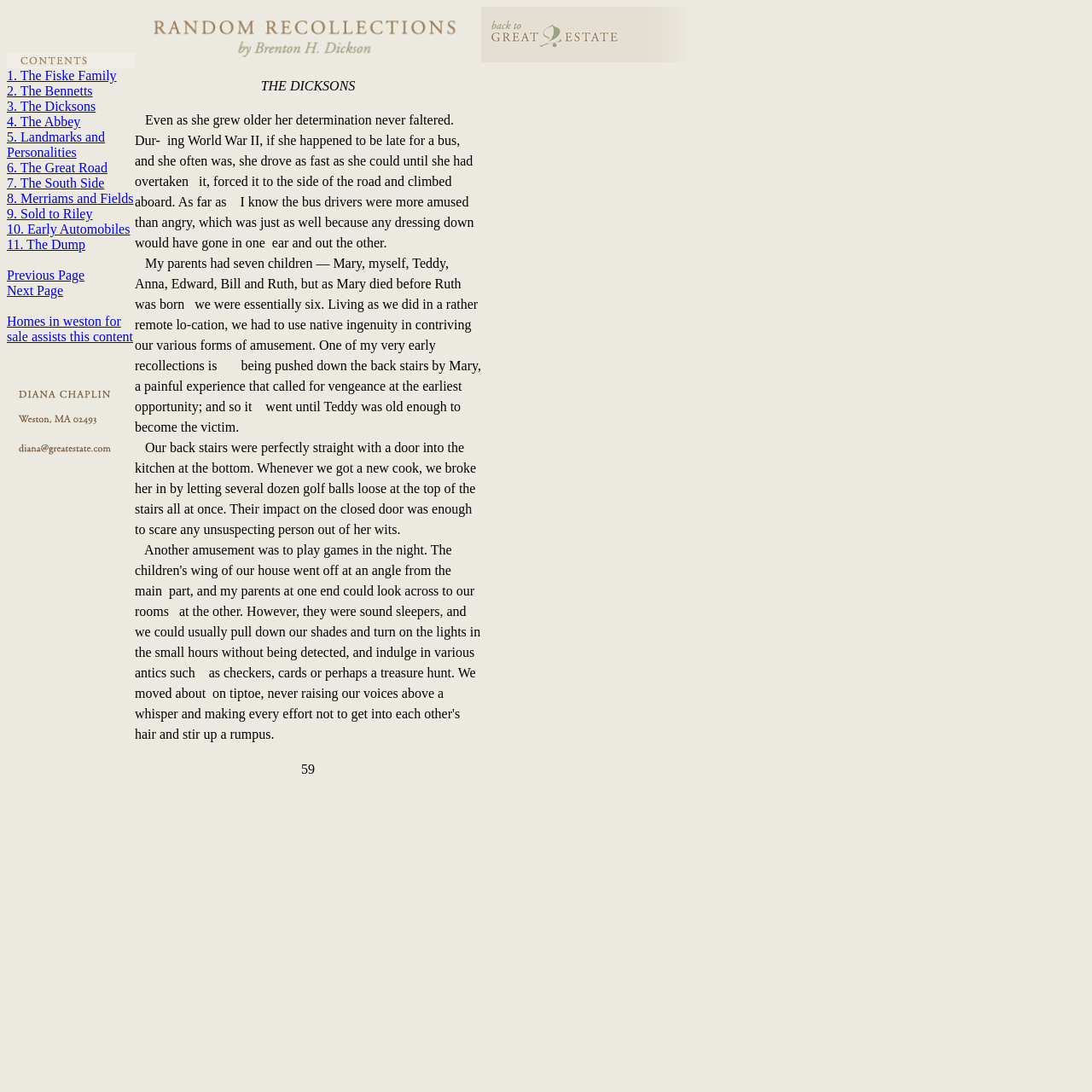Determine the bounding box coordinates for the region that must be clicked to execute the following instruction: "Click on 'Next Page'".

[0.006, 0.259, 0.058, 0.273]